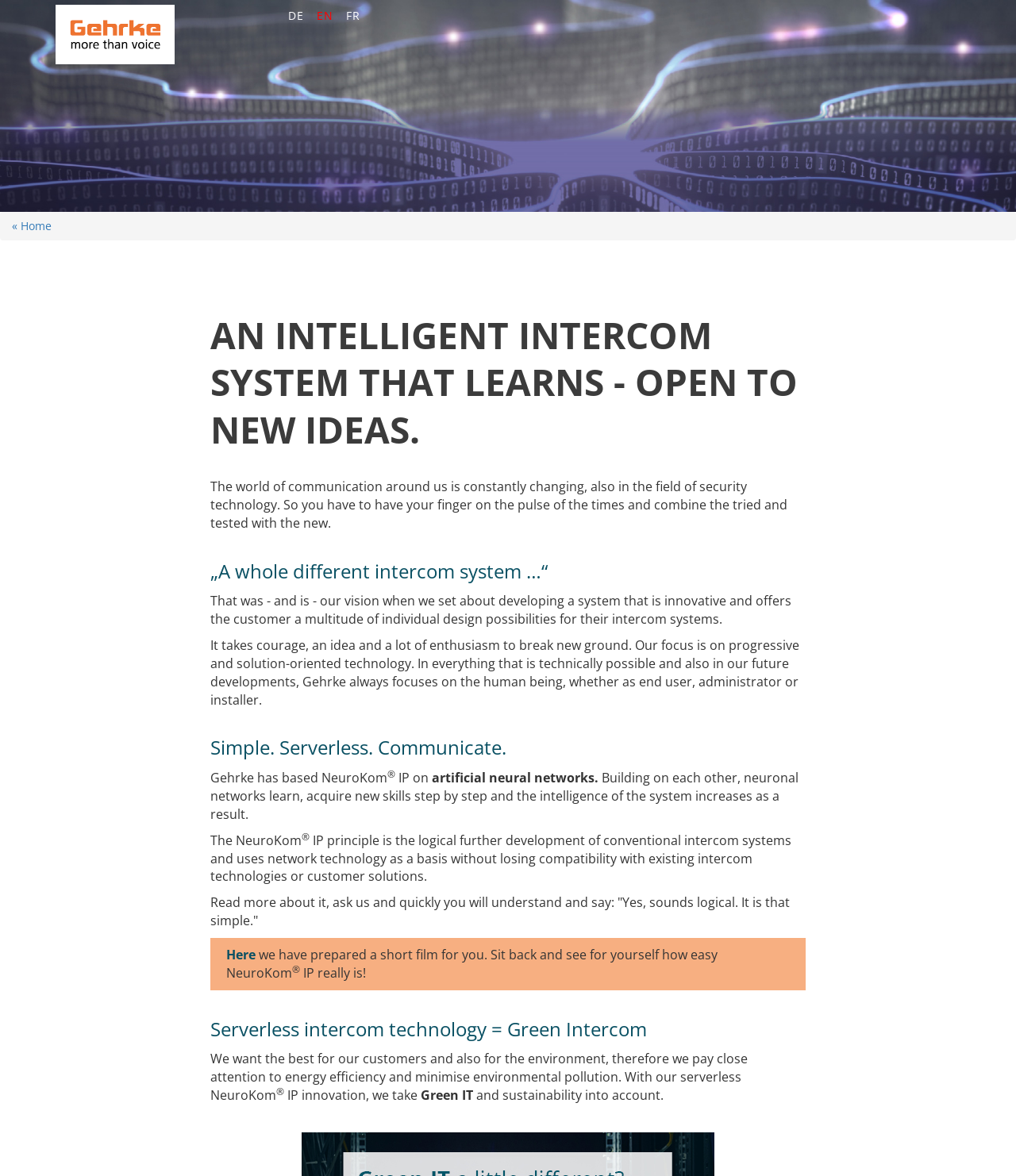Examine the screenshot and answer the question in as much detail as possible: What is the environmental benefit of Gehrke's serverless intercom technology?

The webpage states that Gehrke's serverless NeuroKom IP innovation takes Green IT and sustainability into account, minimizing environmental pollution and paying close attention to energy efficiency.